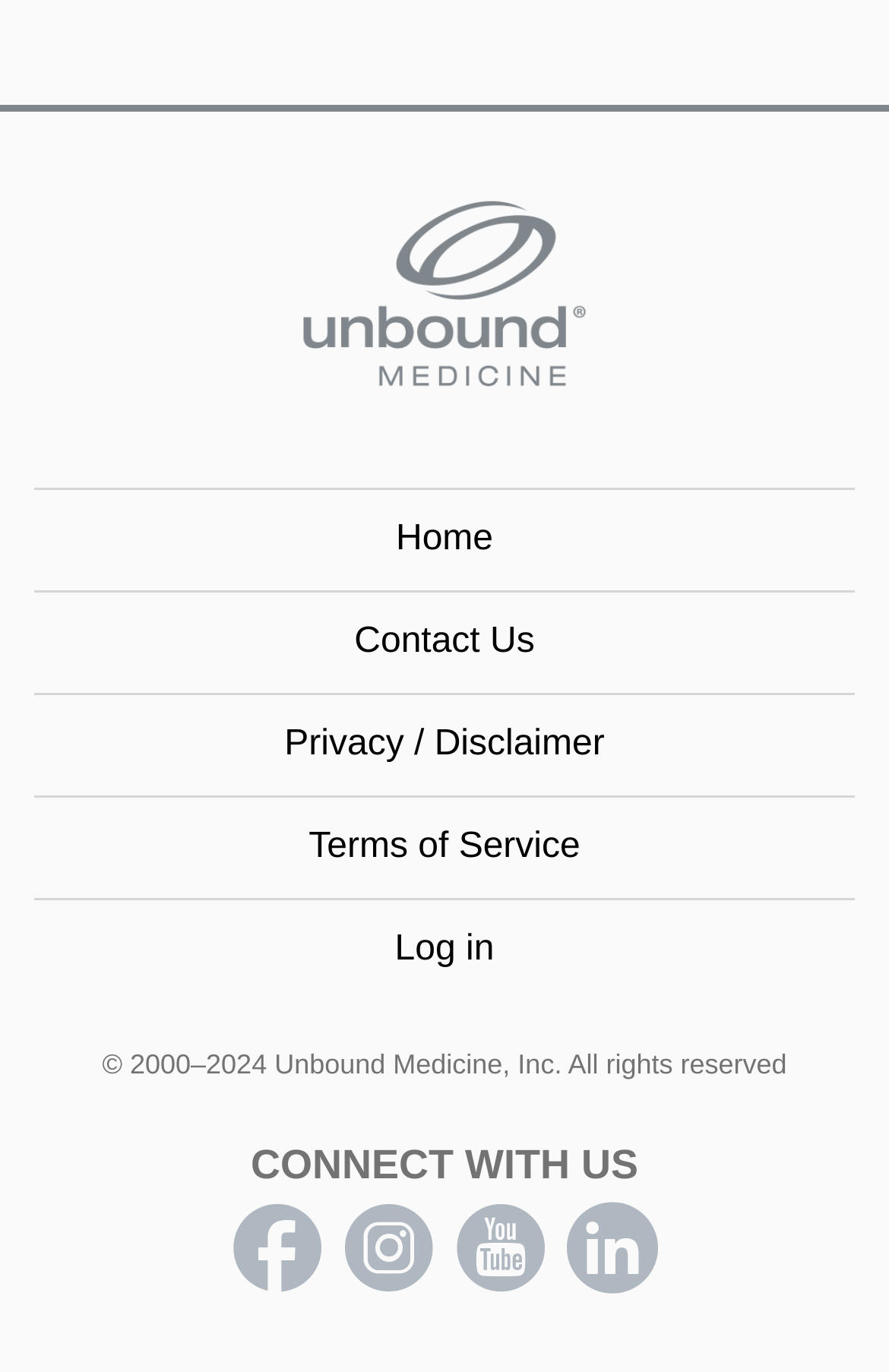Please determine the bounding box coordinates of the element's region to click for the following instruction: "Contact Us".

[0.038, 0.432, 0.962, 0.505]